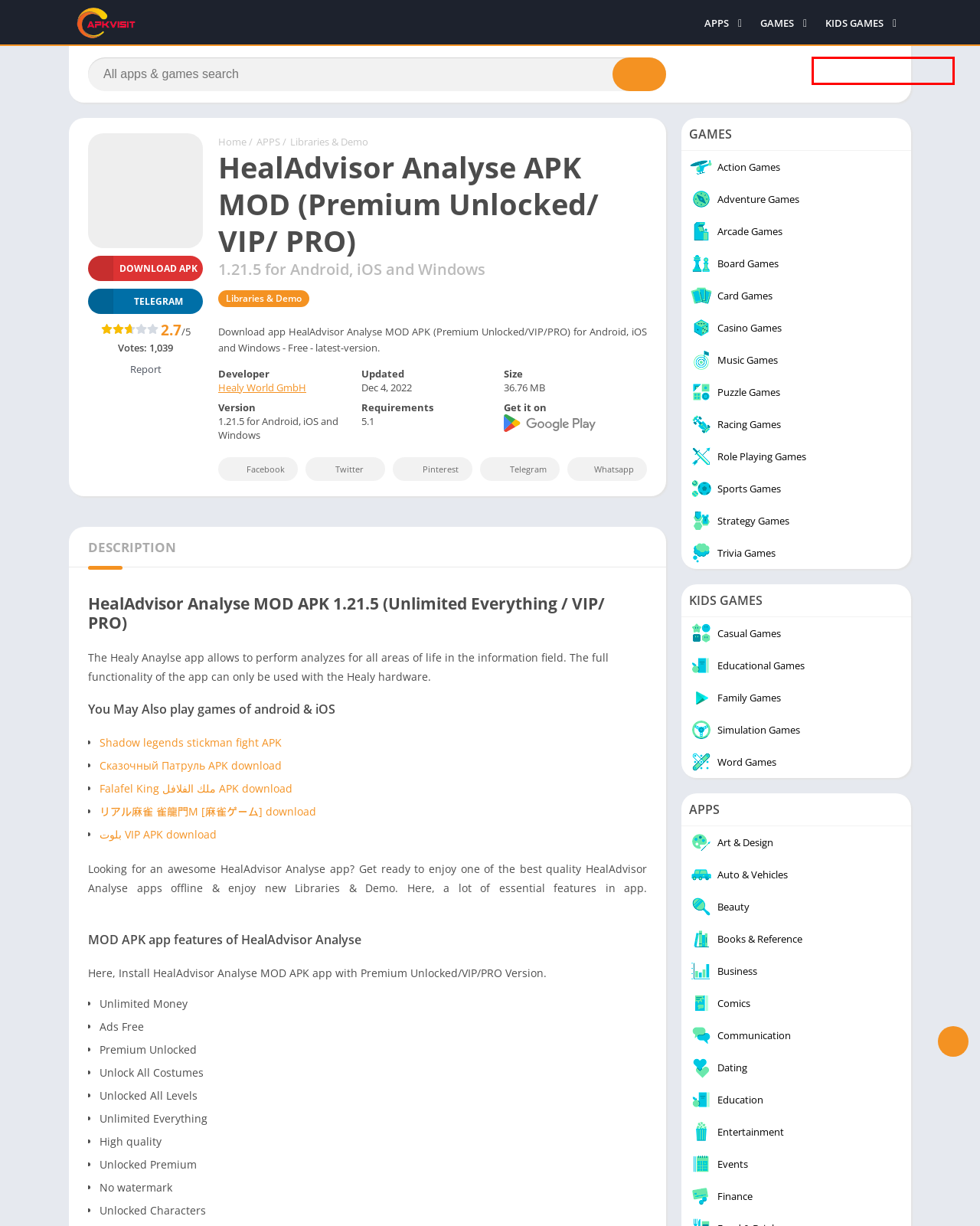Observe the screenshot of a webpage with a red bounding box around an element. Identify the webpage description that best fits the new page after the element inside the bounding box is clicked. The candidates are:
A. Puzzle Games - apkvisit.com
B. House & Home Archives - apkvisit.com
C. Strategy Games - apkvisit.com
D. Art & Design - apkvisit.com
E. Productivity Archives - apkvisit.com
F. Educational Games - apkvisit.com
G. Parenting Archives - apkvisit.com
H. Adventure Games - apkvisit.com

F